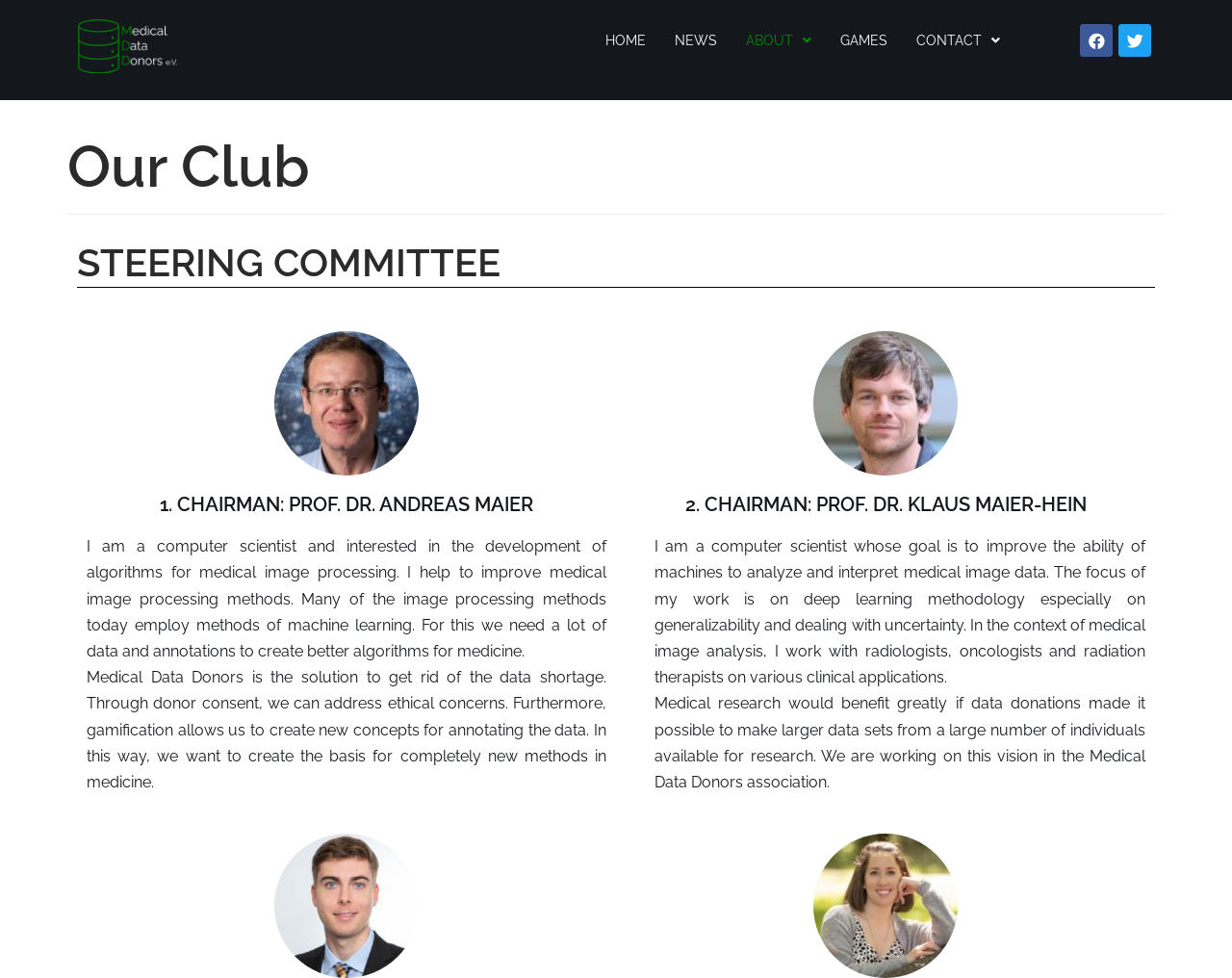Generate a comprehensive description of the webpage content.

The webpage is about the "Our Club - Medical Data Donors" organization, with a focus on its steering committee. At the top, there is a navigation menu with links to "HOME", "NEWS", "ABOUT", "GAMES", and "CONTACT", as well as social media links to Facebook and Twitter. 

Below the navigation menu, there is a large heading that reads "Our Club". Underneath, there is a section dedicated to the steering committee, with a heading that reads "STEERING COMMITTEE". 

The first chairman, Prof. Dr. Andreas Maier, is introduced with a heading and a brief description of his background and interests in medical image processing. His description is followed by two paragraphs of text that explain the importance of medical data donations and how the organization addresses ethical concerns through donor consent and gamification.

To the right of Prof. Dr. Andreas Maier's description, there is a section dedicated to the second chairman, Prof. Dr. Klaus Maier-Hein. His heading and description are similar in format to those of Prof. Dr. Andreas Maier, with a focus on his work in deep learning methodology and medical image analysis. 

There is also a generic element with a link to see more translations, and a paragraph of text that discusses the benefits of data donations for medical research.